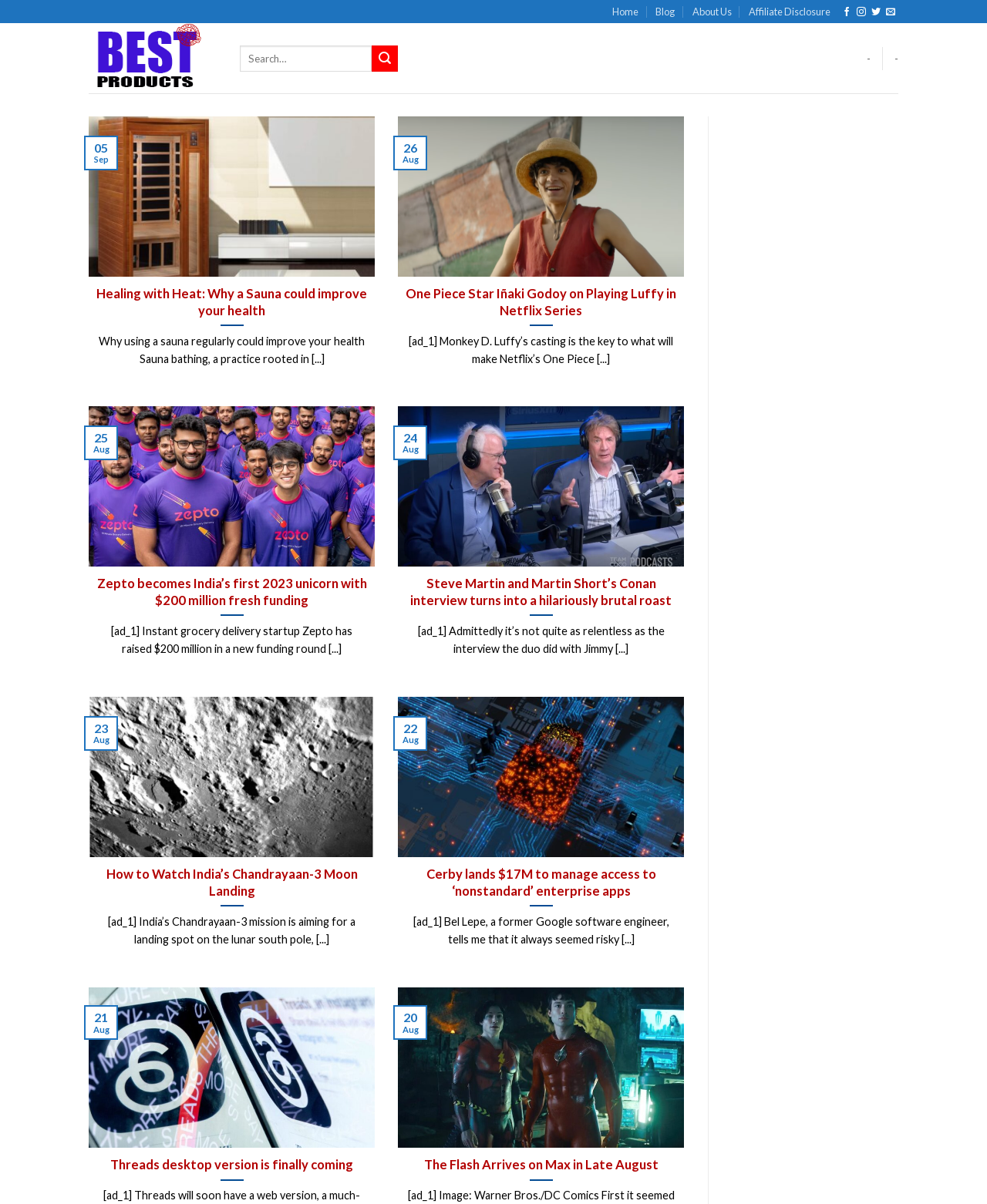How many social media links are available?
Please give a detailed and elaborate answer to the question based on the image.

I can see three social media links, namely 'Follow on Facebook', 'Follow on Instagram', and 'Follow on Twitter', which allow users to connect with the website's social media presence.